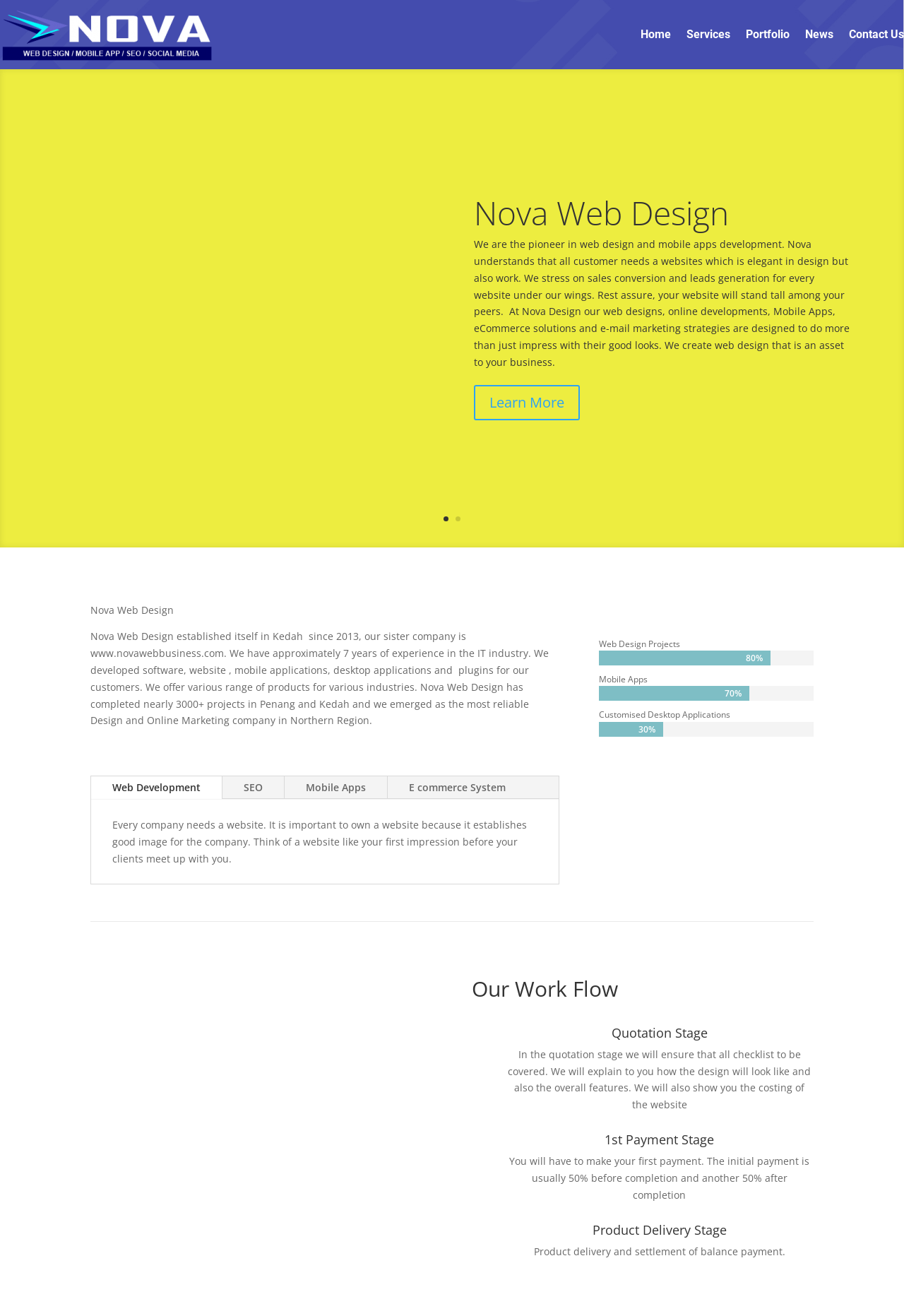Locate the bounding box coordinates of the element you need to click to accomplish the task described by this instruction: "Go to Contact Us page".

[0.939, 0.0, 1.0, 0.053]